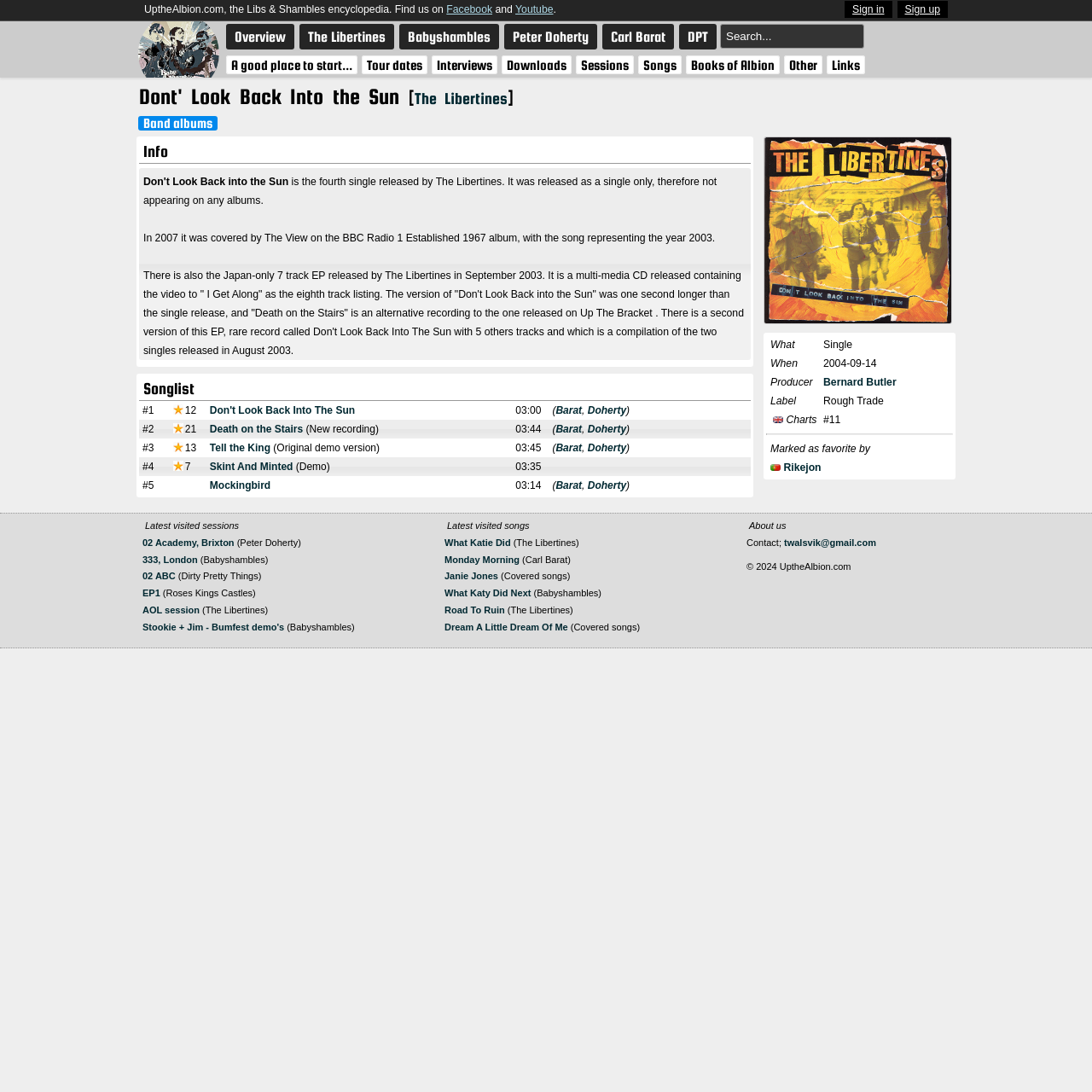Provide a single word or phrase answer to the question: 
Who are the writers of the song 'Tell the King (Original demo version)'?

Barat, Doherty